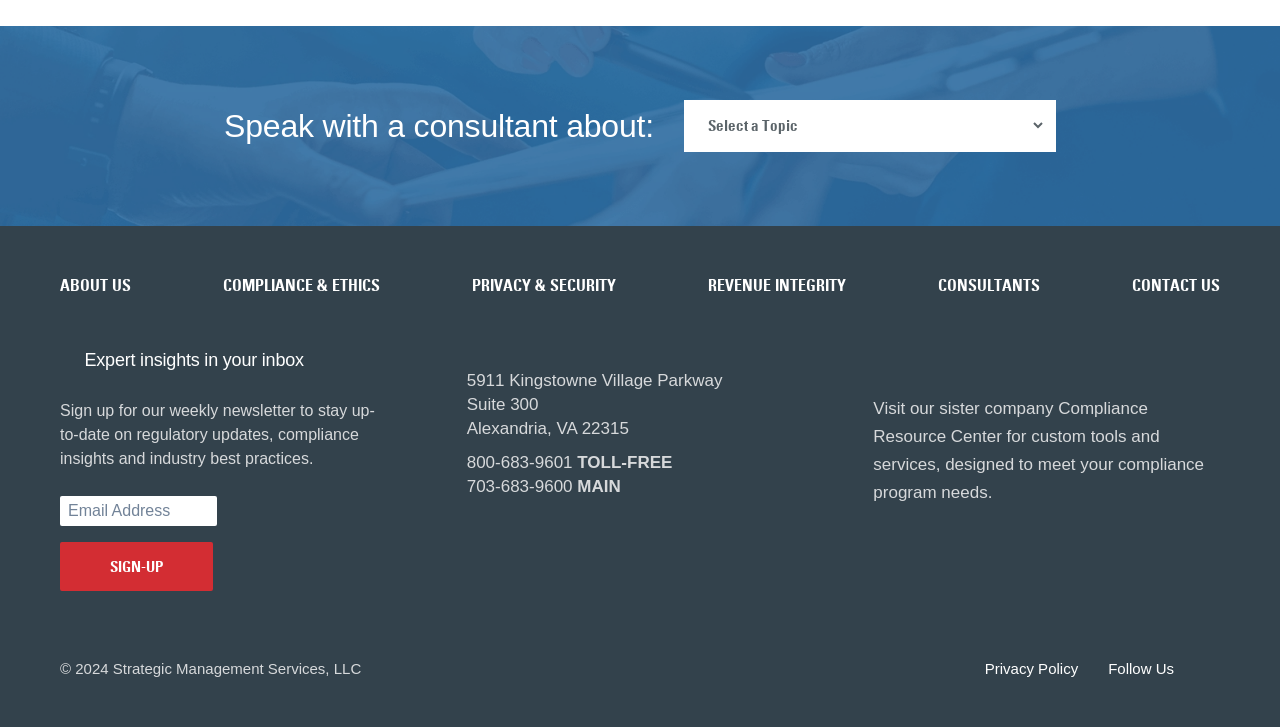What is the name of the sister company?
Please provide a detailed and thorough answer to the question.

I found the name of the sister company by reading the static text 'Visit our sister company Compliance Resource Center for custom tools and services, designed to meet your compliance program needs.' which is located at the bottom of the page.